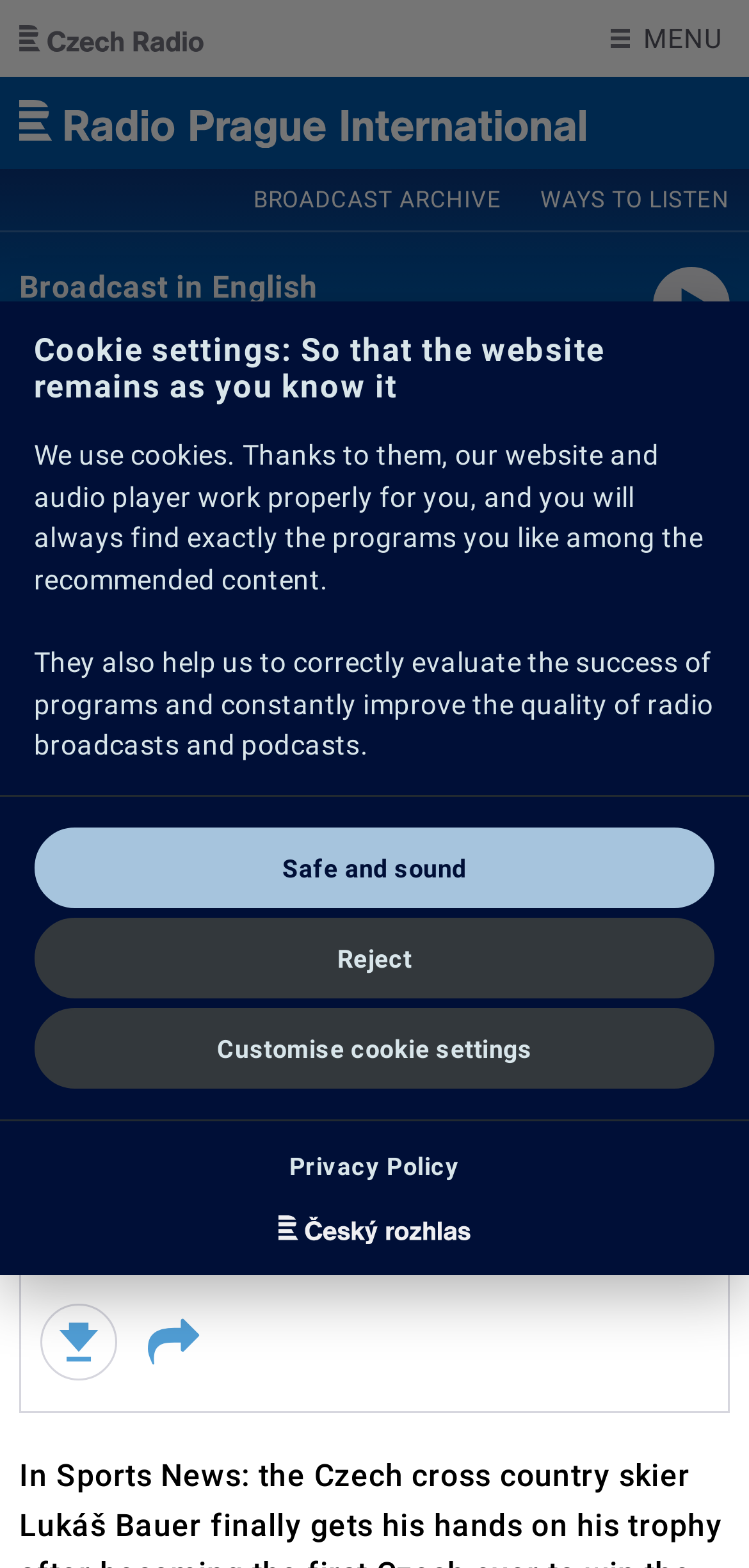Provide the bounding box coordinates of the HTML element described by the text: "Skip to main content". The coordinates should be in the format [left, top, right, bottom] with values between 0 and 1.

[0.0, 0.0, 0.399, 0.001]